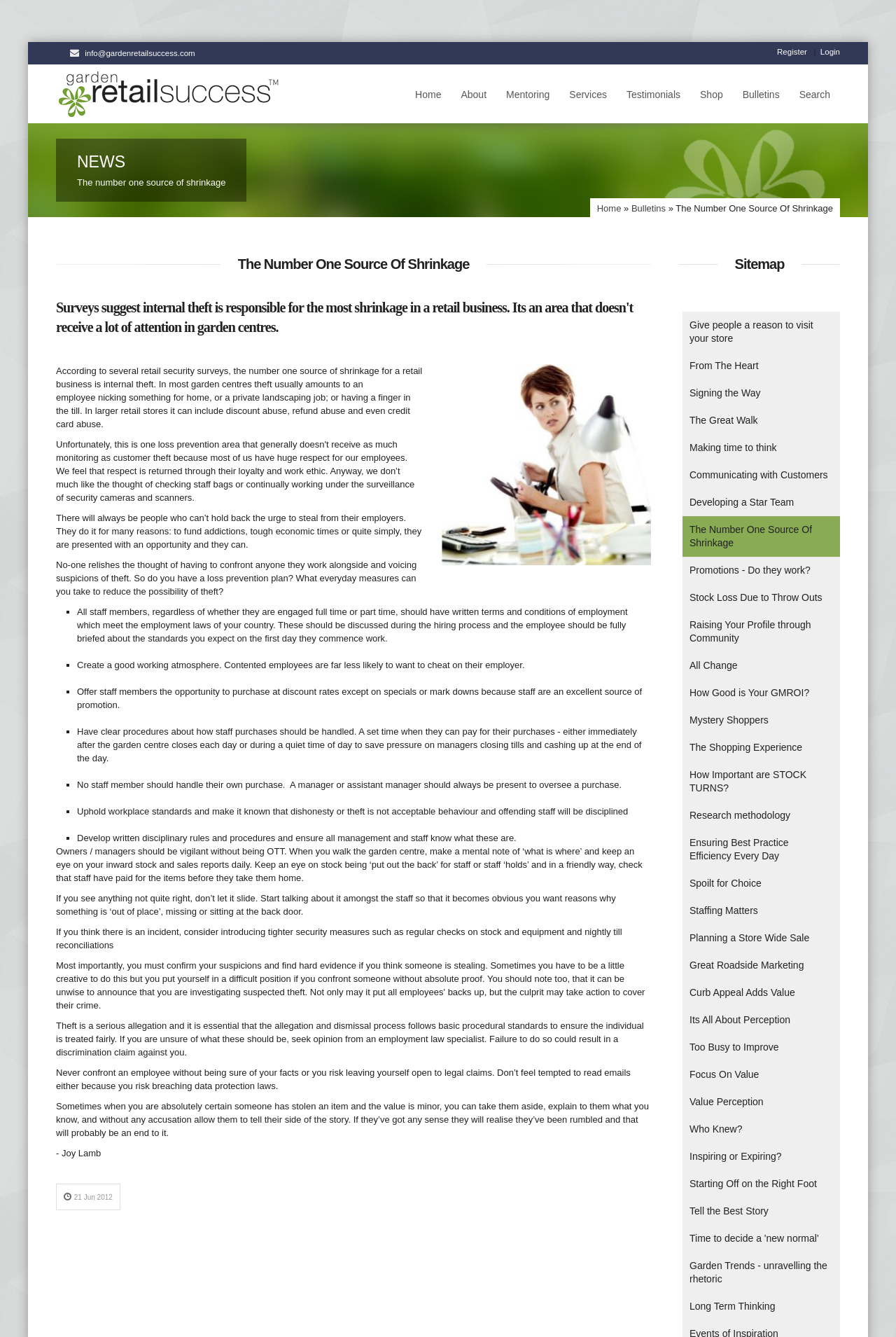Answer the question using only a single word or phrase: 
What is the main topic of this webpage?

Internal theft in retail business